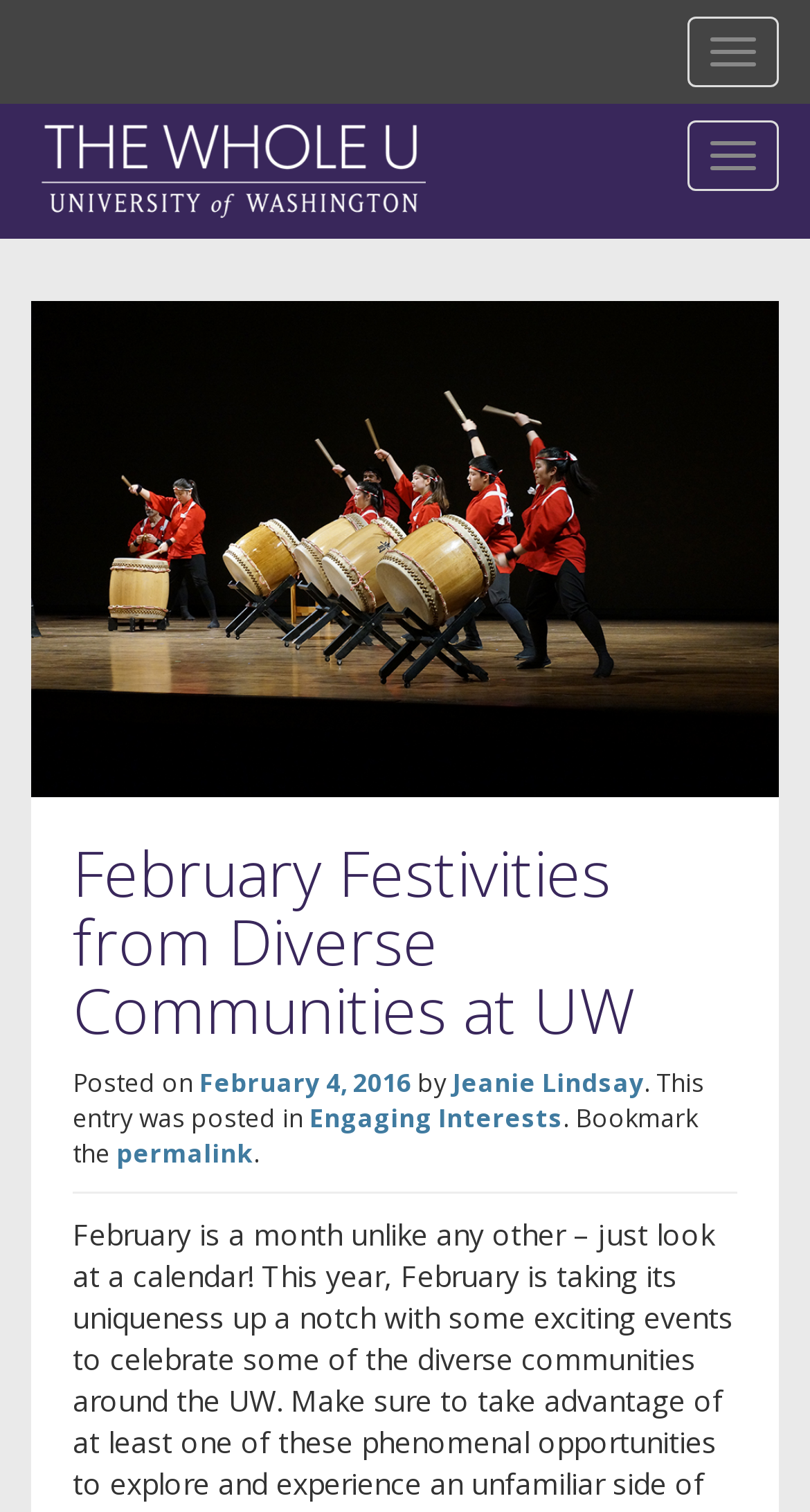Provide the bounding box coordinates of the HTML element this sentence describes: "caprese". The bounding box coordinates consist of four float numbers between 0 and 1, i.e., [left, top, right, bottom].

None